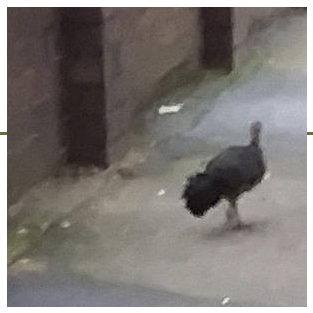Where was the photograph taken? Analyze the screenshot and reply with just one word or a short phrase.

Annandale